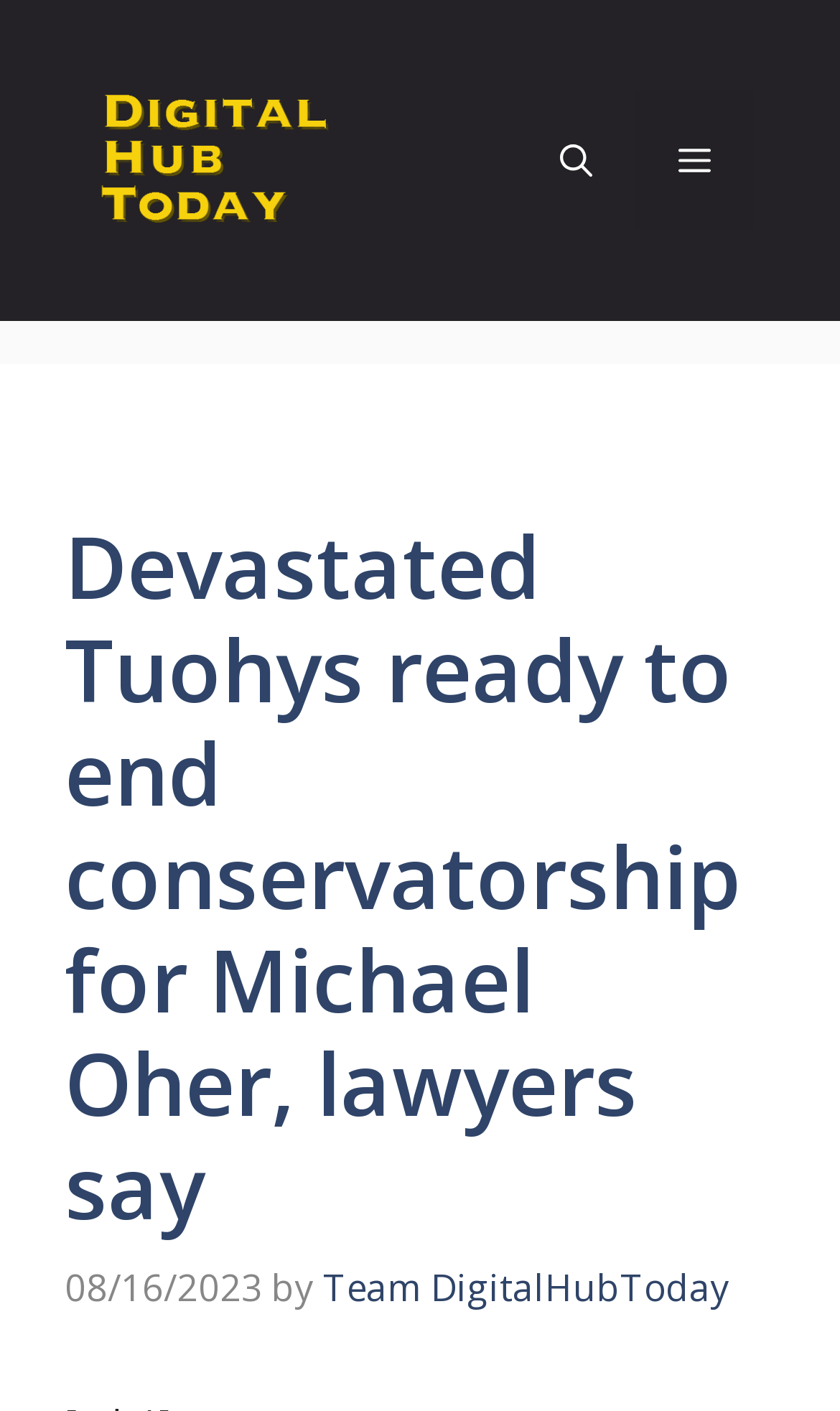Find the bounding box coordinates corresponding to the UI element with the description: "alt="DigitalHubToday"". The coordinates should be formatted as [left, top, right, bottom], with values as floats between 0 and 1.

[0.103, 0.093, 0.487, 0.128]